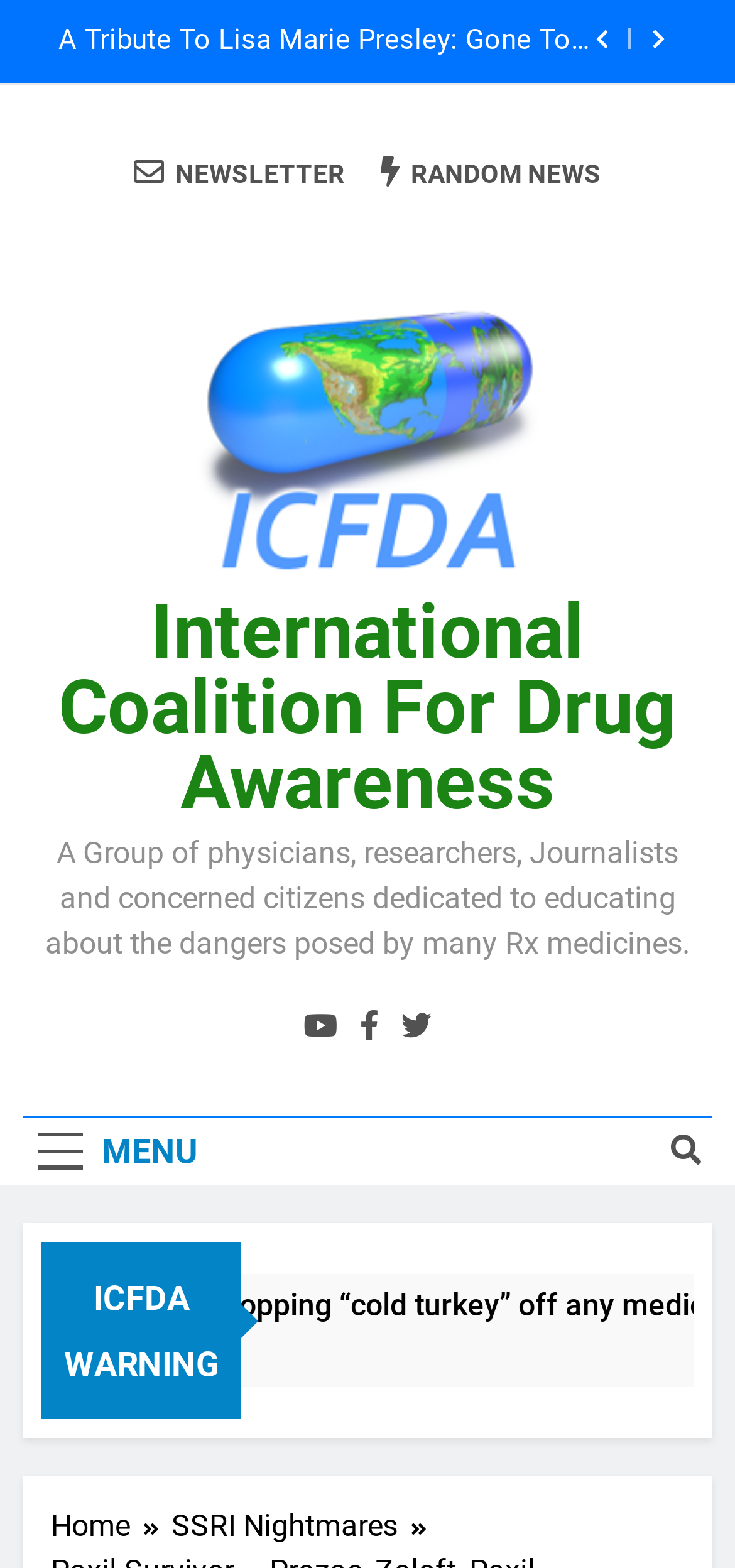Please find the bounding box coordinates of the element that must be clicked to perform the given instruction: "Go to International Coalition for Drug Awareness". The coordinates should be four float numbers from 0 to 1, i.e., [left, top, right, bottom].

[0.244, 0.149, 0.756, 0.38]